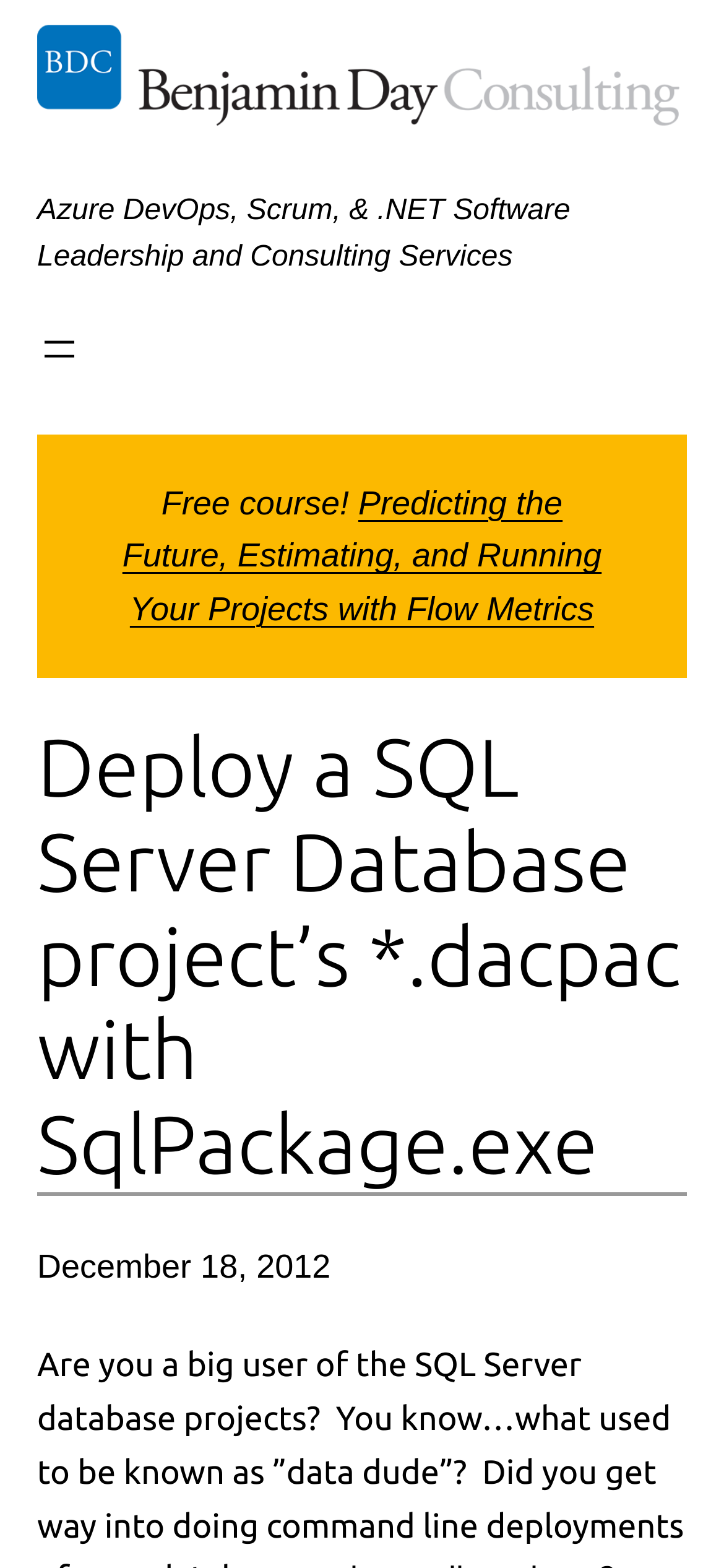Please answer the following question using a single word or phrase: 
When was the article published?

December 18, 2012